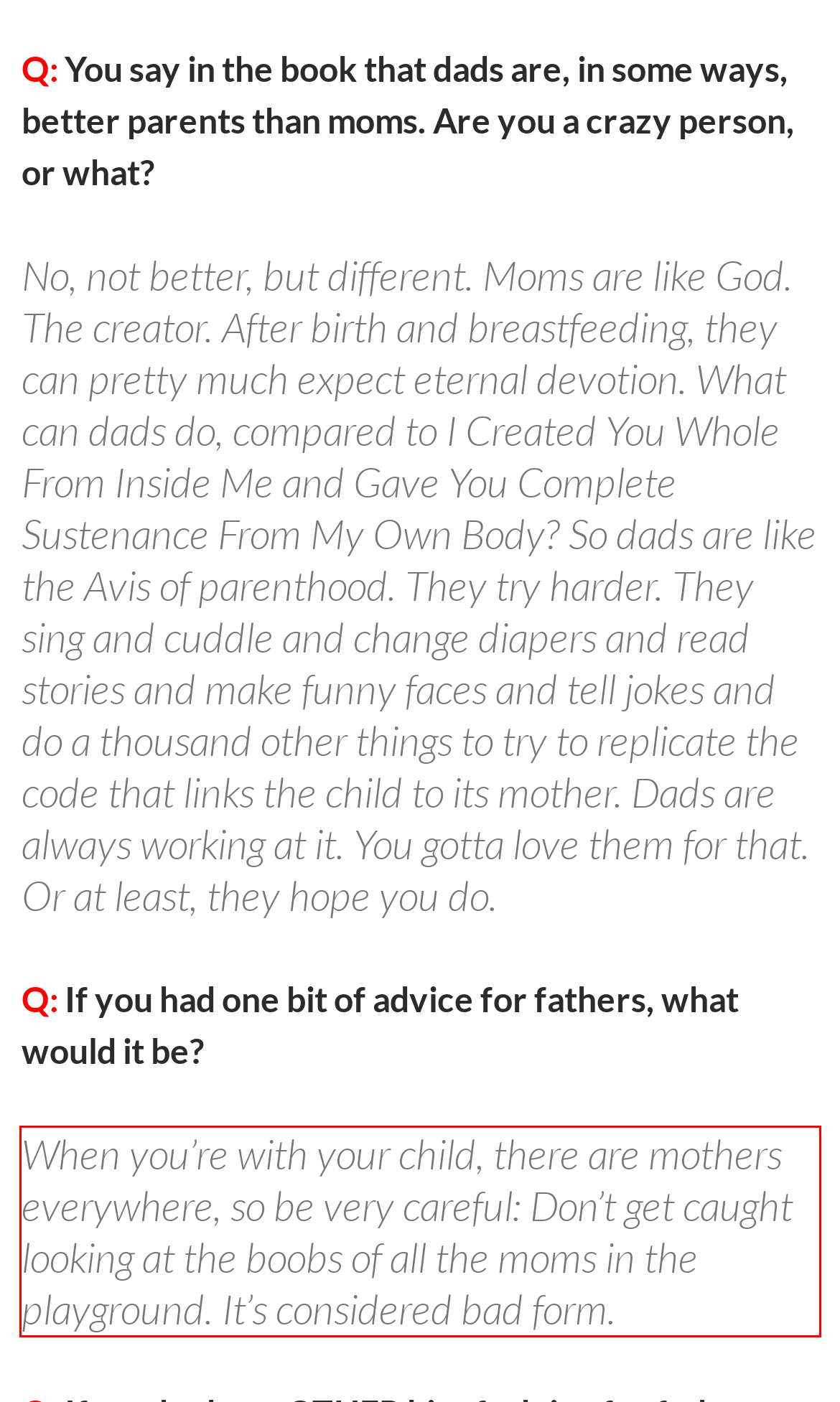Please perform OCR on the text within the red rectangle in the webpage screenshot and return the text content.

When you’re with your child, there are mothers everywhere, so be very careful: Don’t get caught looking at the boobs of all the moms in the playground. It’s considered bad form.